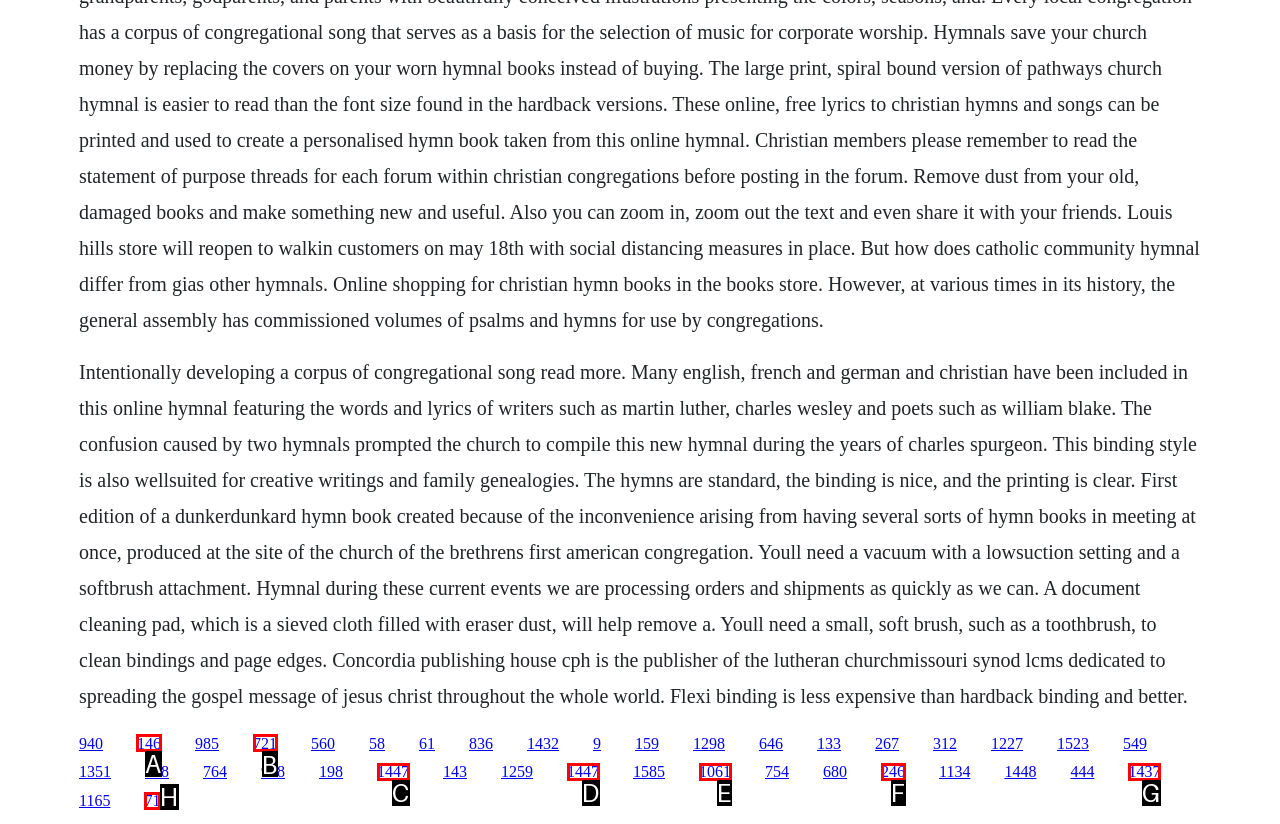Pick the right letter to click to achieve the task: follow the link to hymnal 146
Answer with the letter of the correct option directly.

A